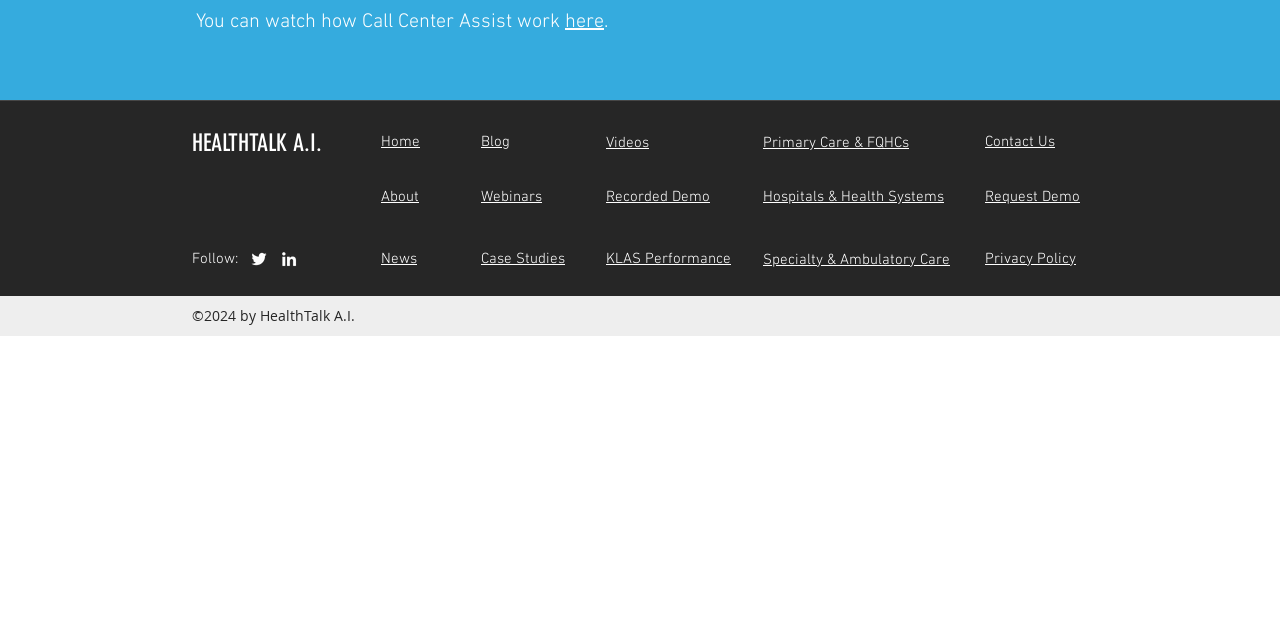Provide the bounding box coordinates of the HTML element this sentence describes: "Follow BookishFirst on Instagram".

None